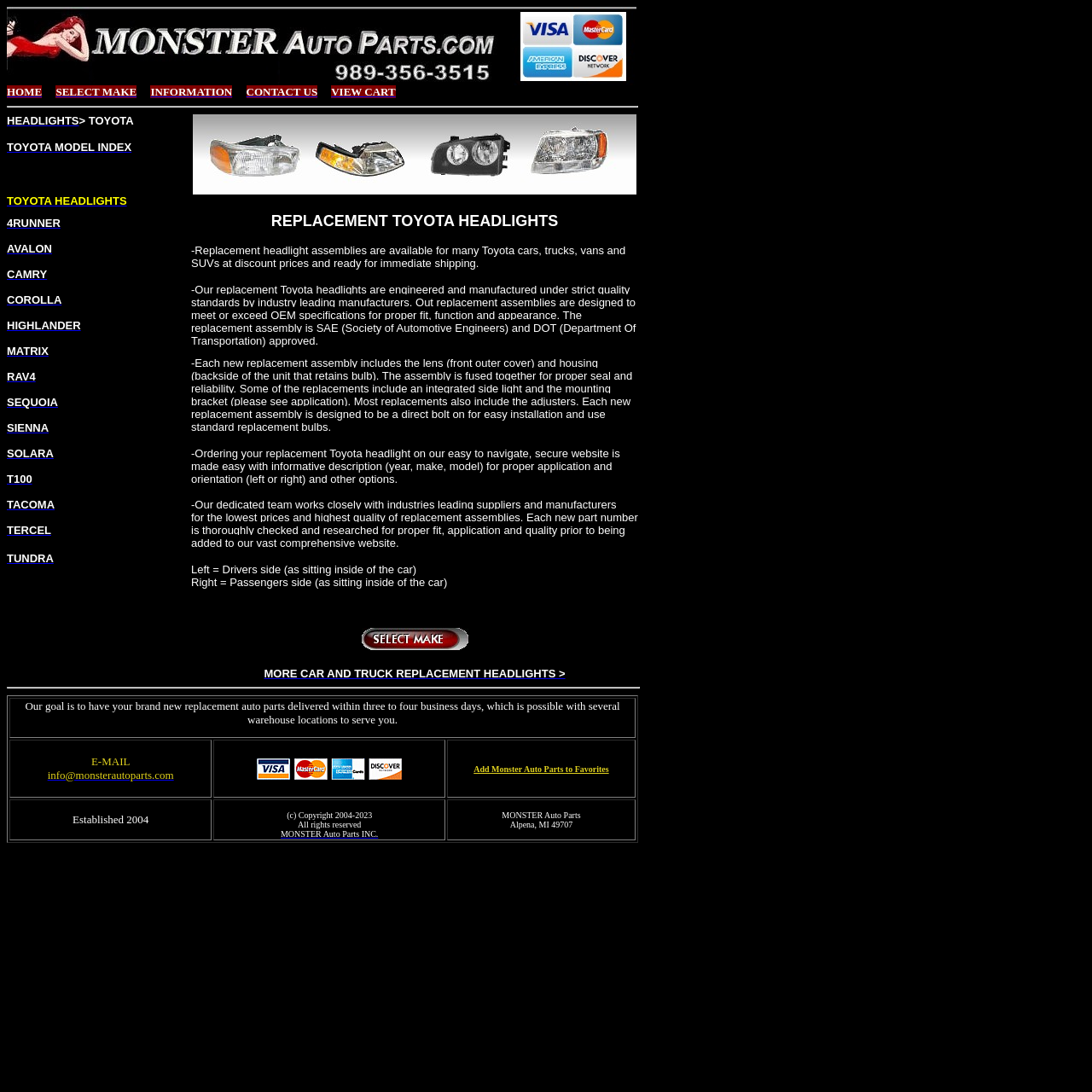Determine the bounding box coordinates of the clickable element to complete this instruction: "Check the copyright information". Provide the coordinates in the format of four float numbers between 0 and 1, [left, top, right, bottom].

None